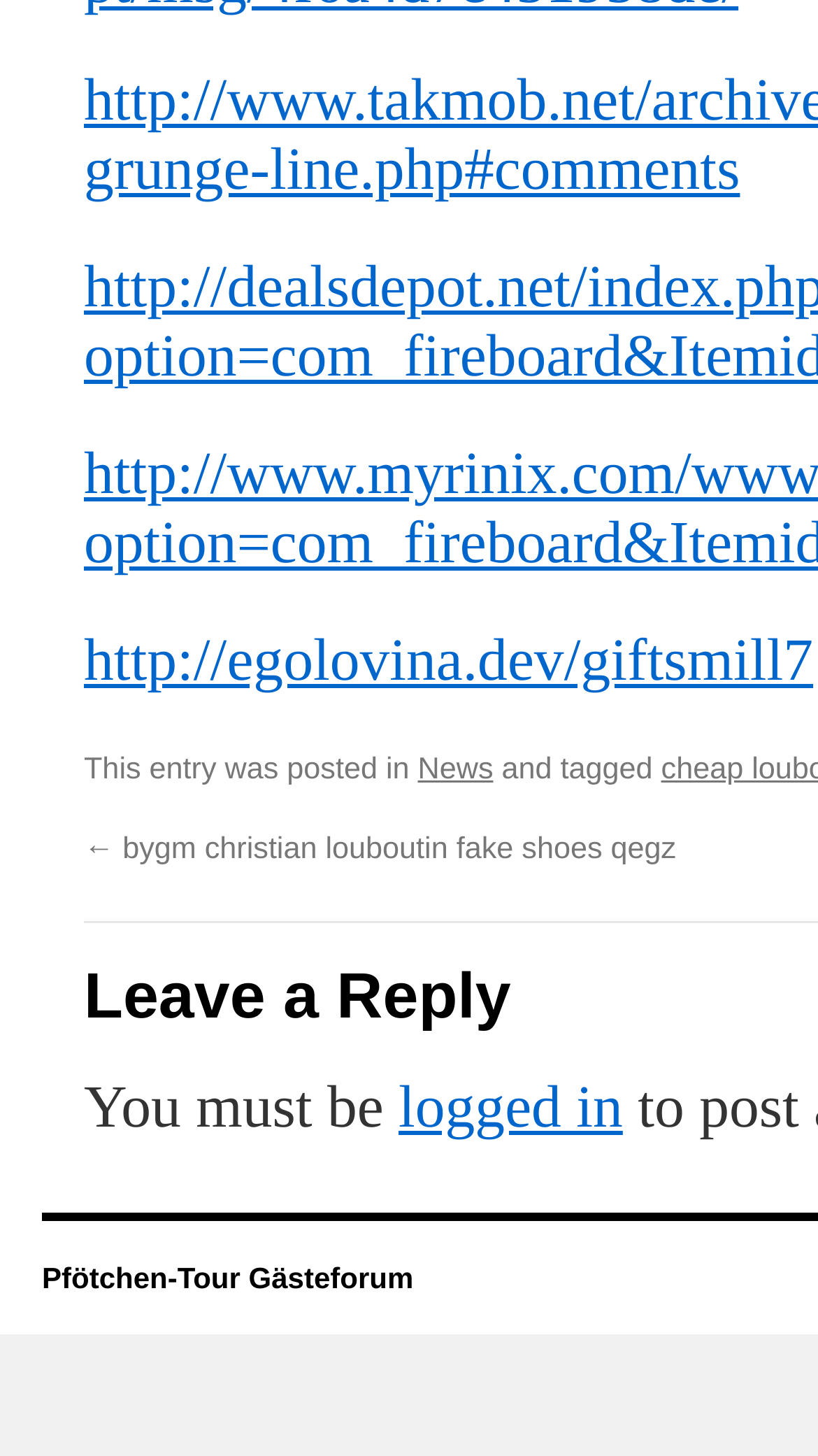Identify the bounding box of the UI component described as: "News".

[0.511, 0.572, 0.603, 0.595]